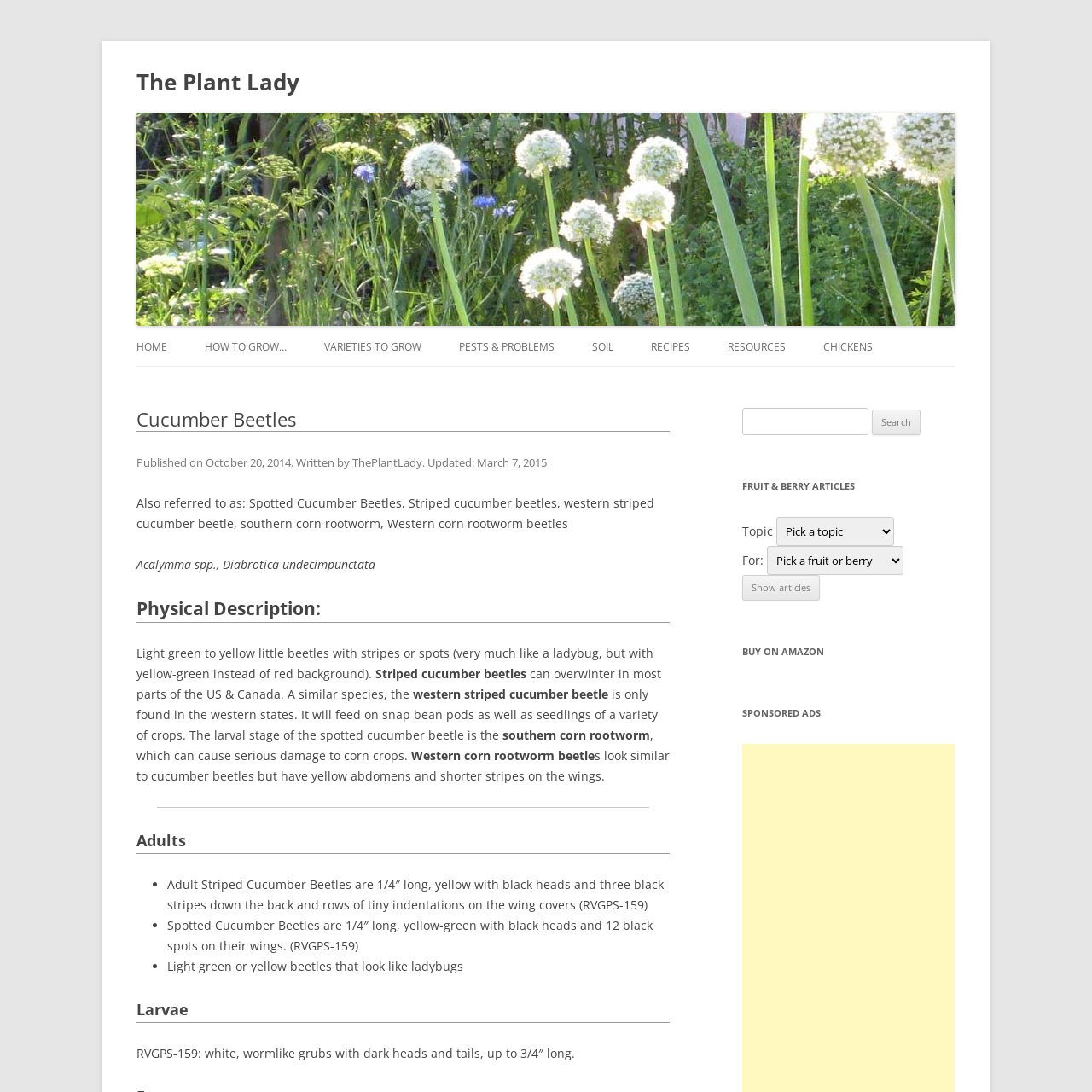Based on the element description Varieties to Grow, identify the bounding box of the UI element in the given webpage screenshot. The coordinates should be in the format (top-left x, top-left y, bottom-right x, bottom-right y) and must be between 0 and 1.

[0.297, 0.301, 0.386, 0.335]